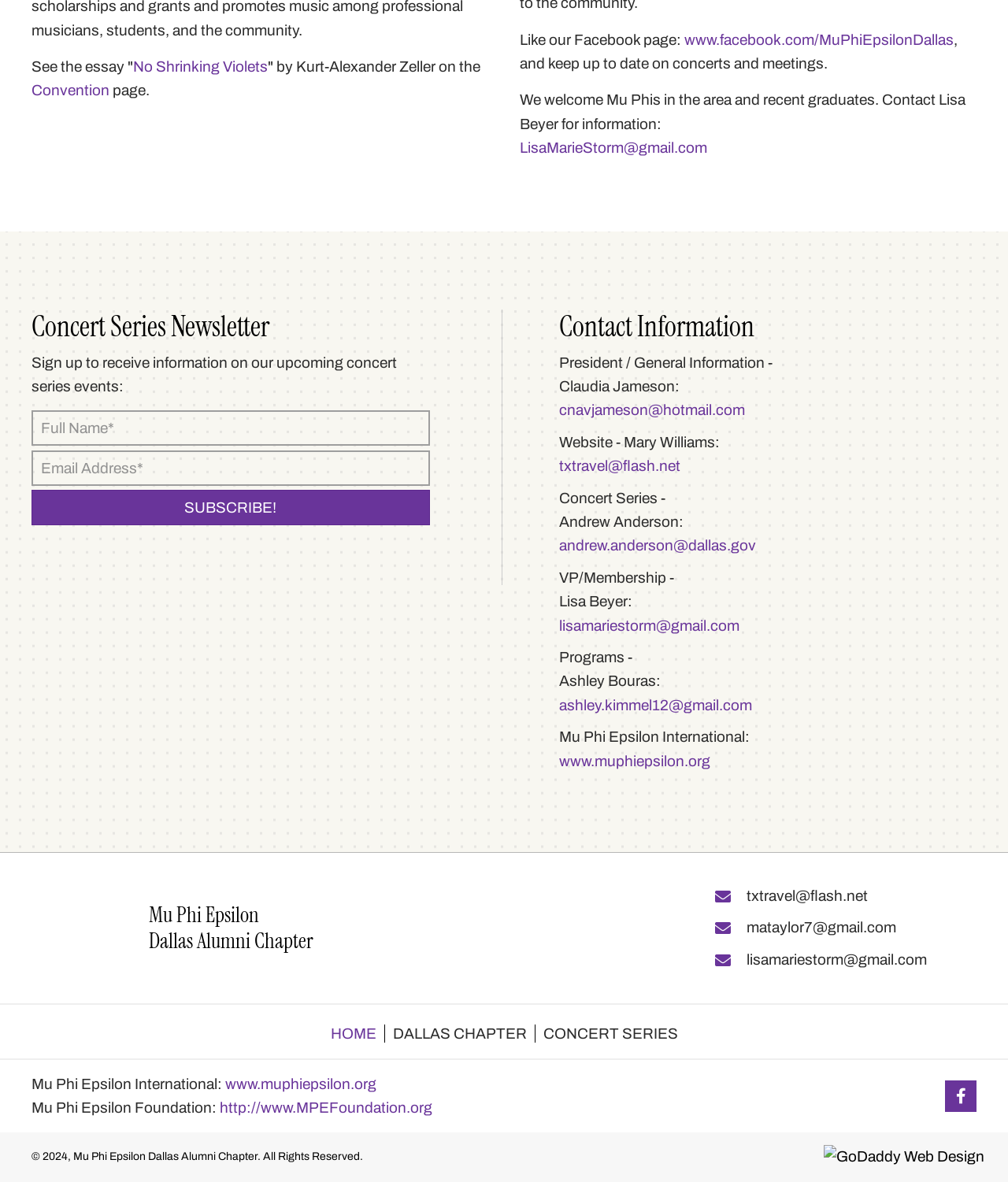Pinpoint the bounding box coordinates of the element you need to click to execute the following instruction: "Click the 'SUBSCRIBE!' button". The bounding box should be represented by four float numbers between 0 and 1, in the format [left, top, right, bottom].

[0.031, 0.414, 0.426, 0.444]